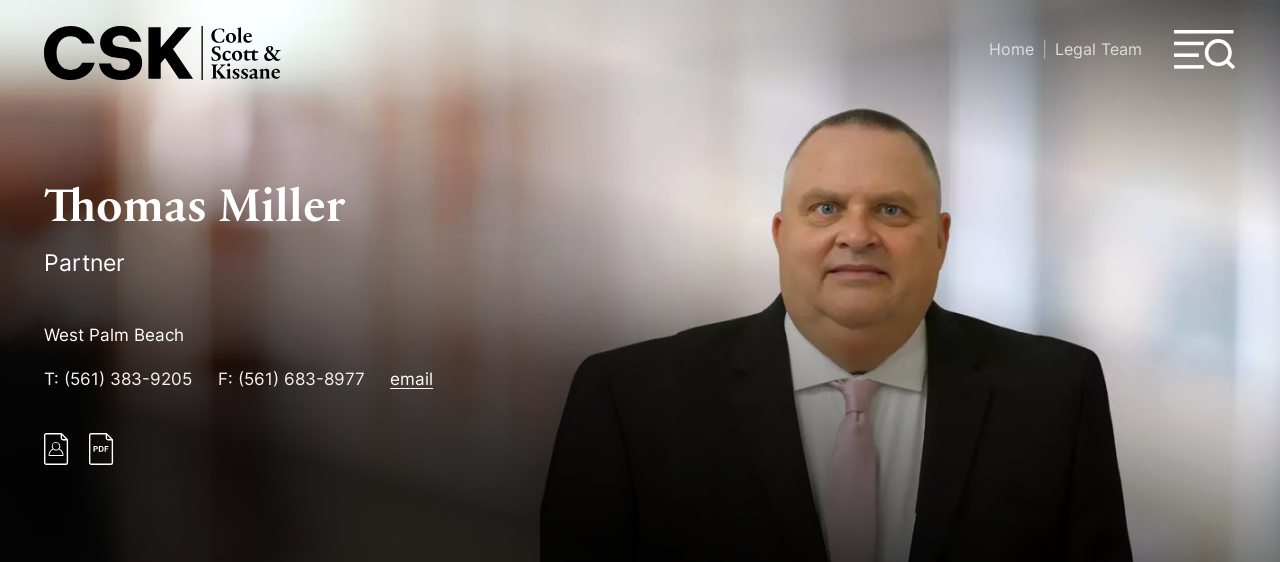Describe the scene in the image with detailed observations.

The image features Thomas Miller, a partner at the law firm Cole, Scott & Kissane, P.A. He appears confident and professional, dressed in a dark suit with a light-colored shirt and a pink tie. The background of the photograph is softly blurred, implying a business environment, which enhances his presence. The caption notes his role in the firm and indicates his location in West Palm Beach, alongside contact information, including a phone number and an email link. This image emphasizes Mr. Miller's stature within the company, reflecting his extensive experience in construction law and his commitment to serving clients.